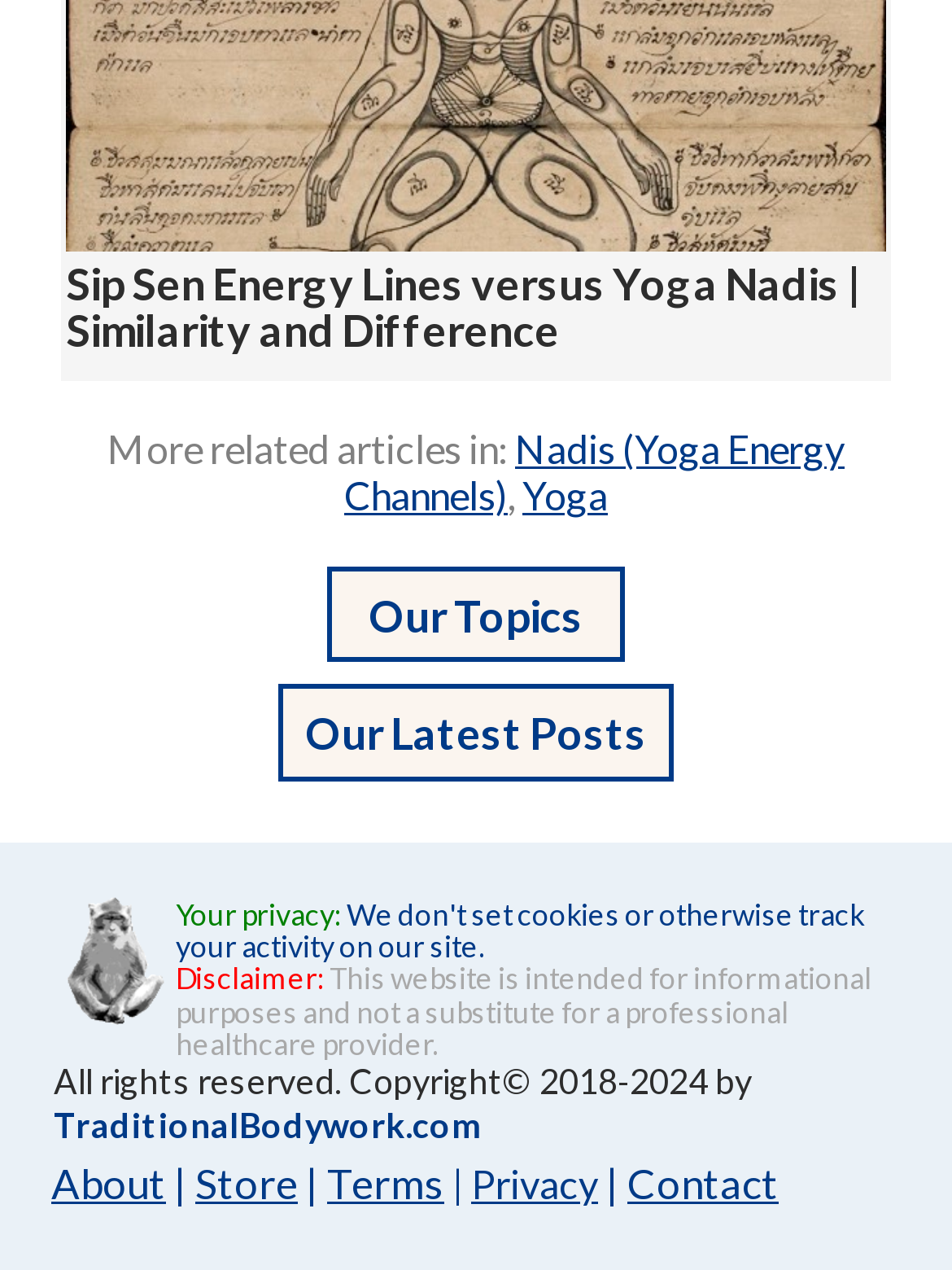Please pinpoint the bounding box coordinates for the region I should click to adhere to this instruction: "Click on the full-time courses button".

None